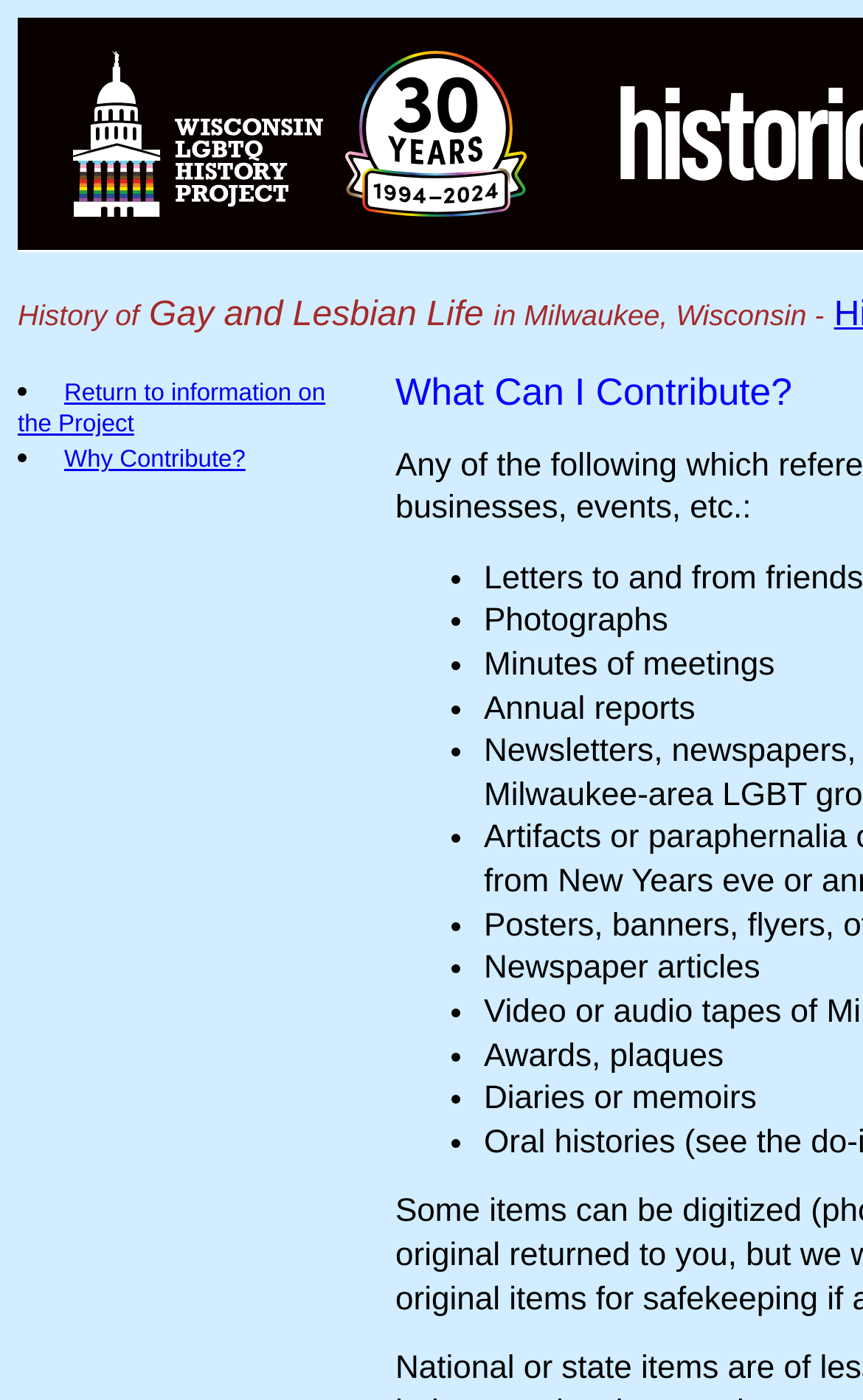Given the element description Why Contribute?, predict the bounding box coordinates for the UI element in the webpage screenshot. The format should be (top-left x, top-left y, bottom-right x, bottom-right y), and the values should be between 0 and 1.

[0.074, 0.319, 0.284, 0.338]